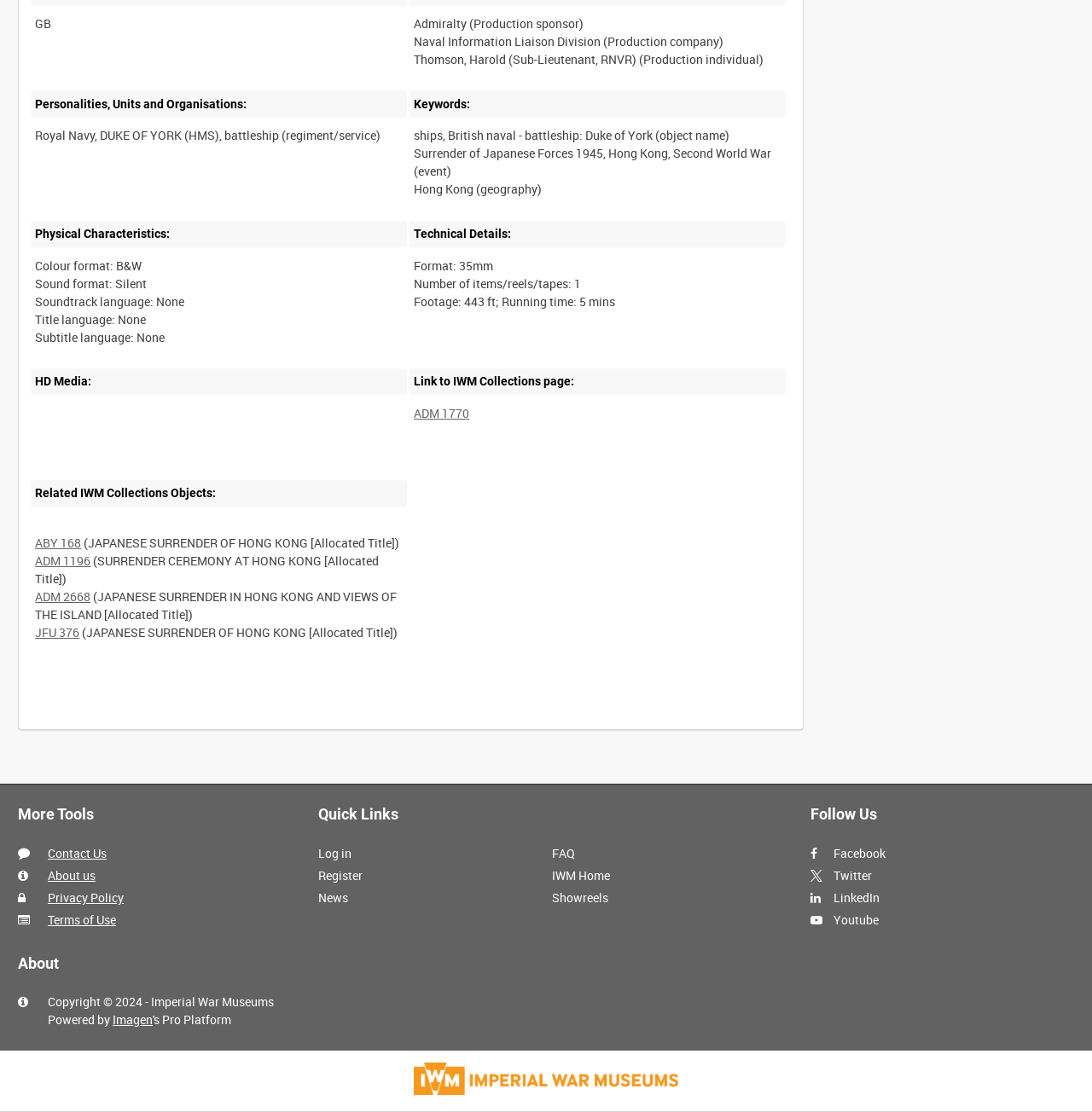Give a concise answer using only one word or phrase for this question:
What is the running time of the footage?

5 mins